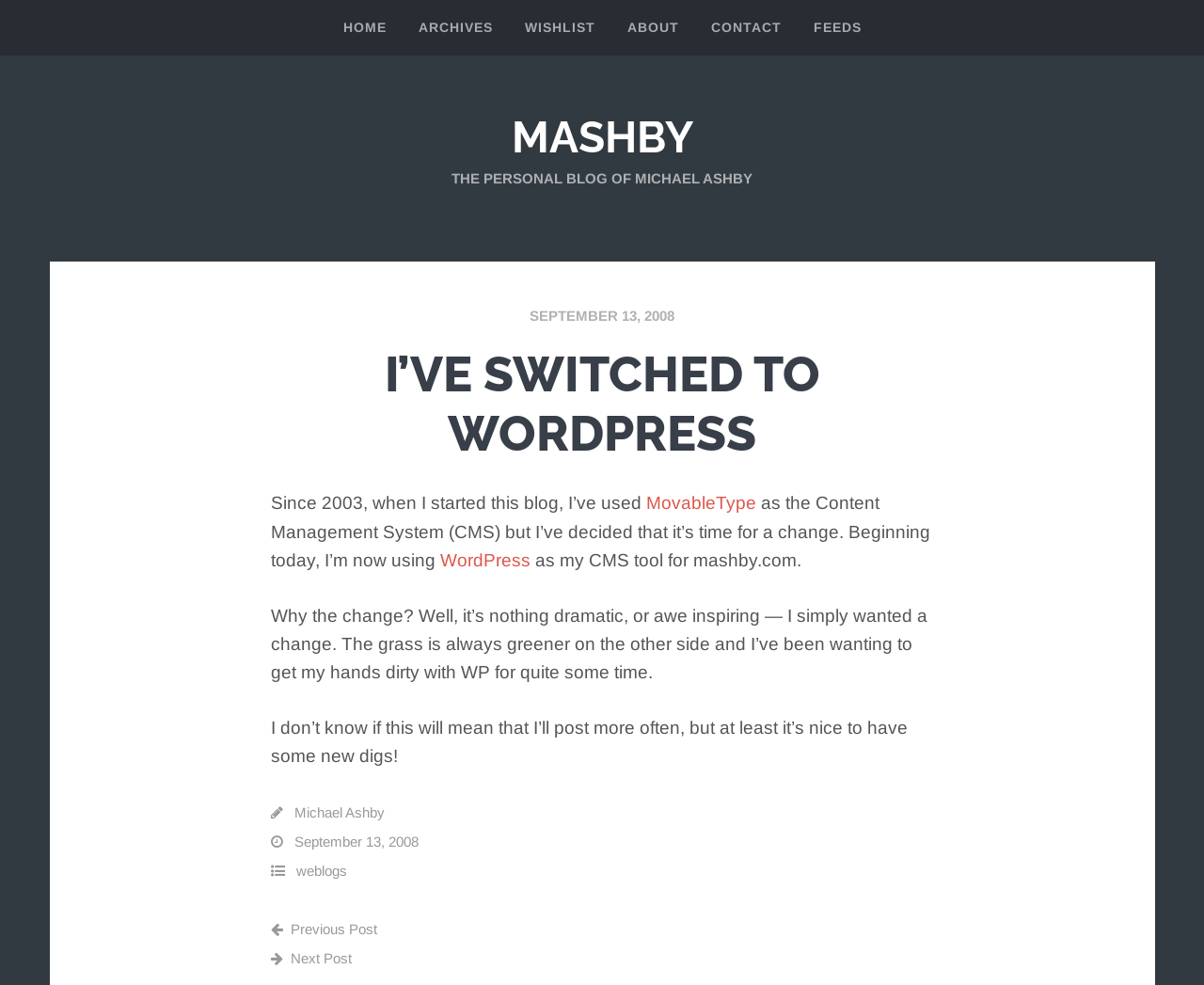What is the name of the blog?
Please provide a comprehensive answer based on the information in the image.

The name of the blog can be found in the heading element 'MASHBY' which is a child of the group element with bounding box coordinates [0.362, 0.117, 0.638, 0.192]. This heading element is also a link with the same text content.